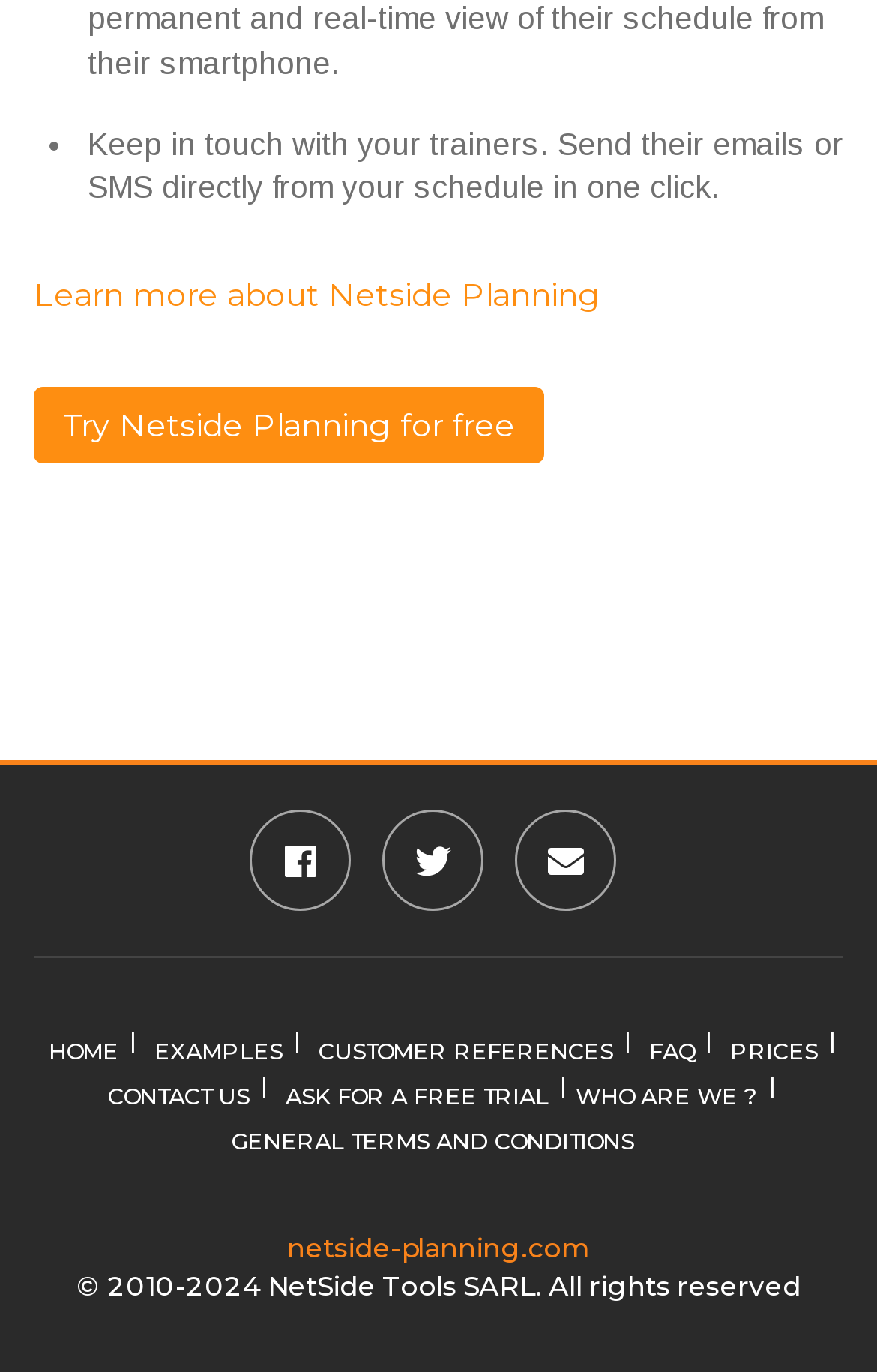Determine the bounding box coordinates of the clickable element to complete this instruction: "Click the star icon". Provide the coordinates in the format of four float numbers between 0 and 1, [left, top, right, bottom].

[0.285, 0.854, 0.4, 0.883]